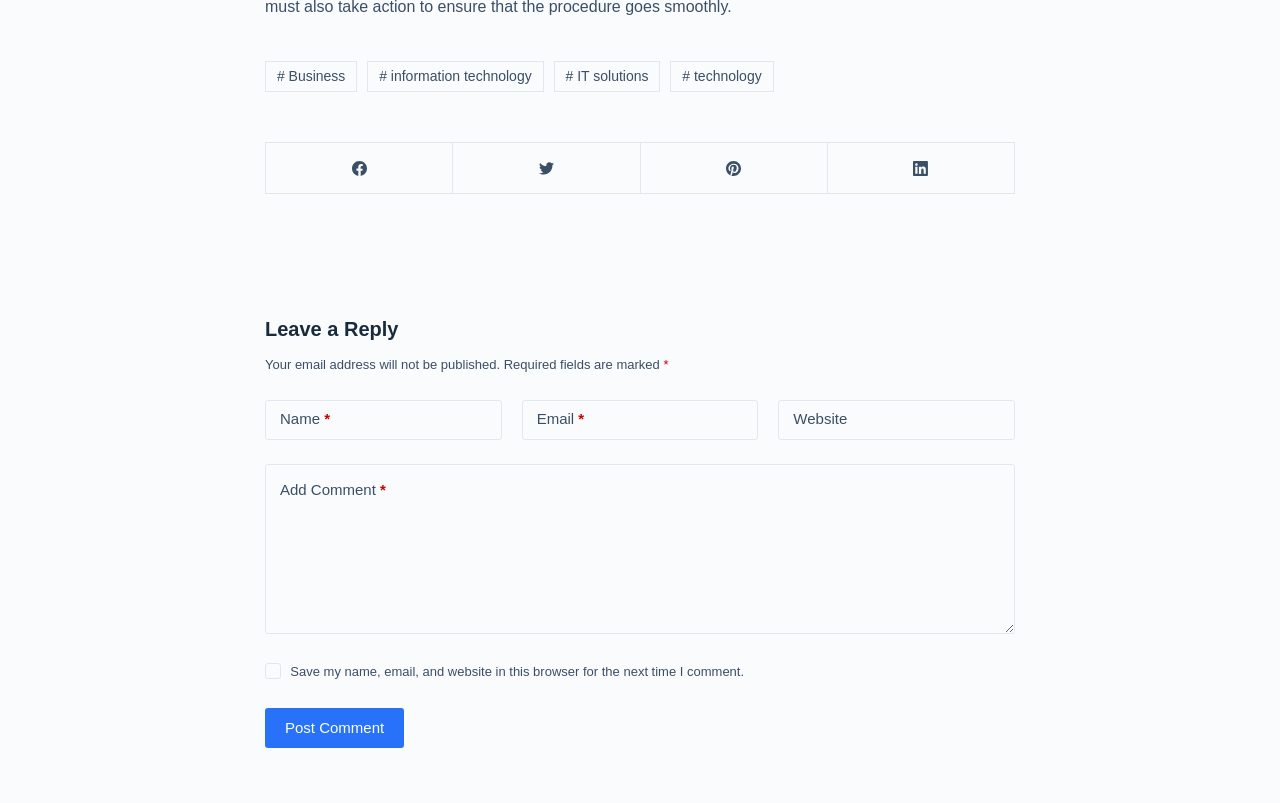Please find the bounding box coordinates of the clickable region needed to complete the following instruction: "Subscribe to the newsletter". The bounding box coordinates must consist of four float numbers between 0 and 1, i.e., [left, top, right, bottom].

None